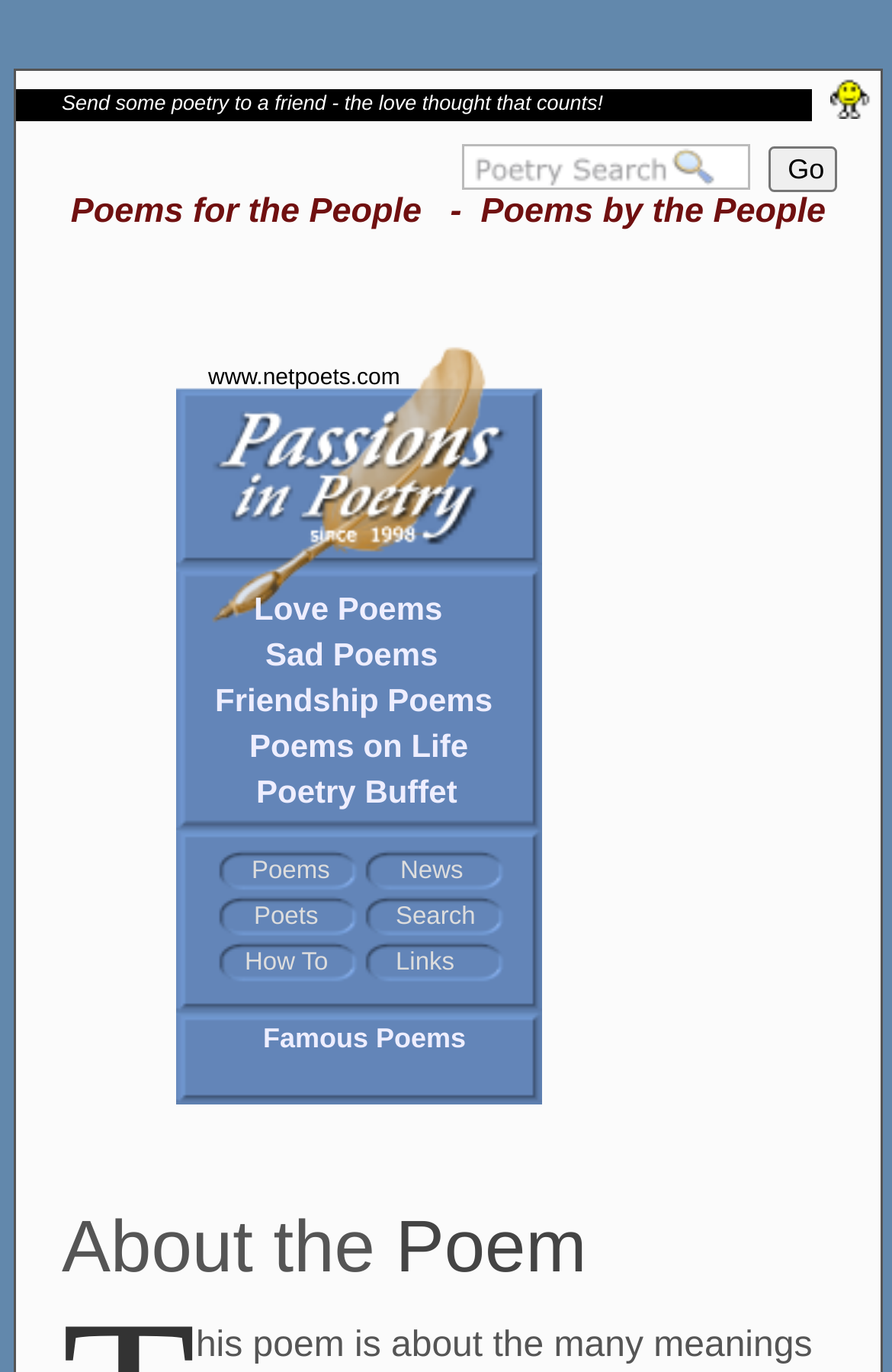Locate the bounding box coordinates of the area to click to fulfill this instruction: "Click Go". The bounding box should be presented as four float numbers between 0 and 1, in the order [left, top, right, bottom].

[0.863, 0.106, 0.939, 0.139]